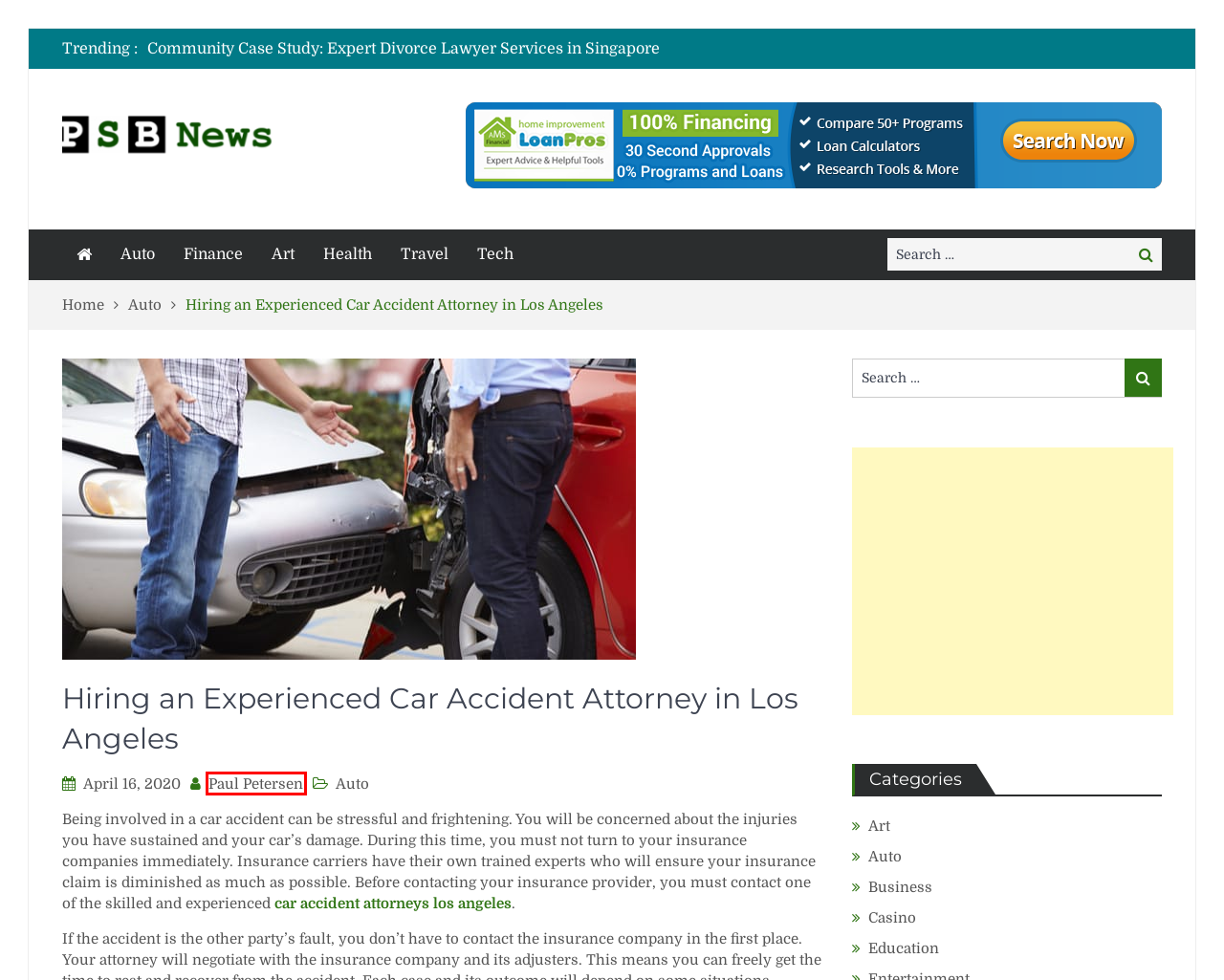You are presented with a screenshot of a webpage with a red bounding box. Select the webpage description that most closely matches the new webpage after clicking the element inside the red bounding box. The options are:
A. Casino Archives - Psb News
B. Here's How to Make Your Garage Spacious - Psb News
C. Los Angeles Car Accident Lawyers | El Dabe Ritter Trial Lawyers
D. Home - Psb News
E. Finance Archives - Psb News
F. Education Archives - Psb News
G. Paul Petersen, Author at Psb News
H. Community Case Study: Expert Divorce Lawyer Services in Singapore - Psb News

G